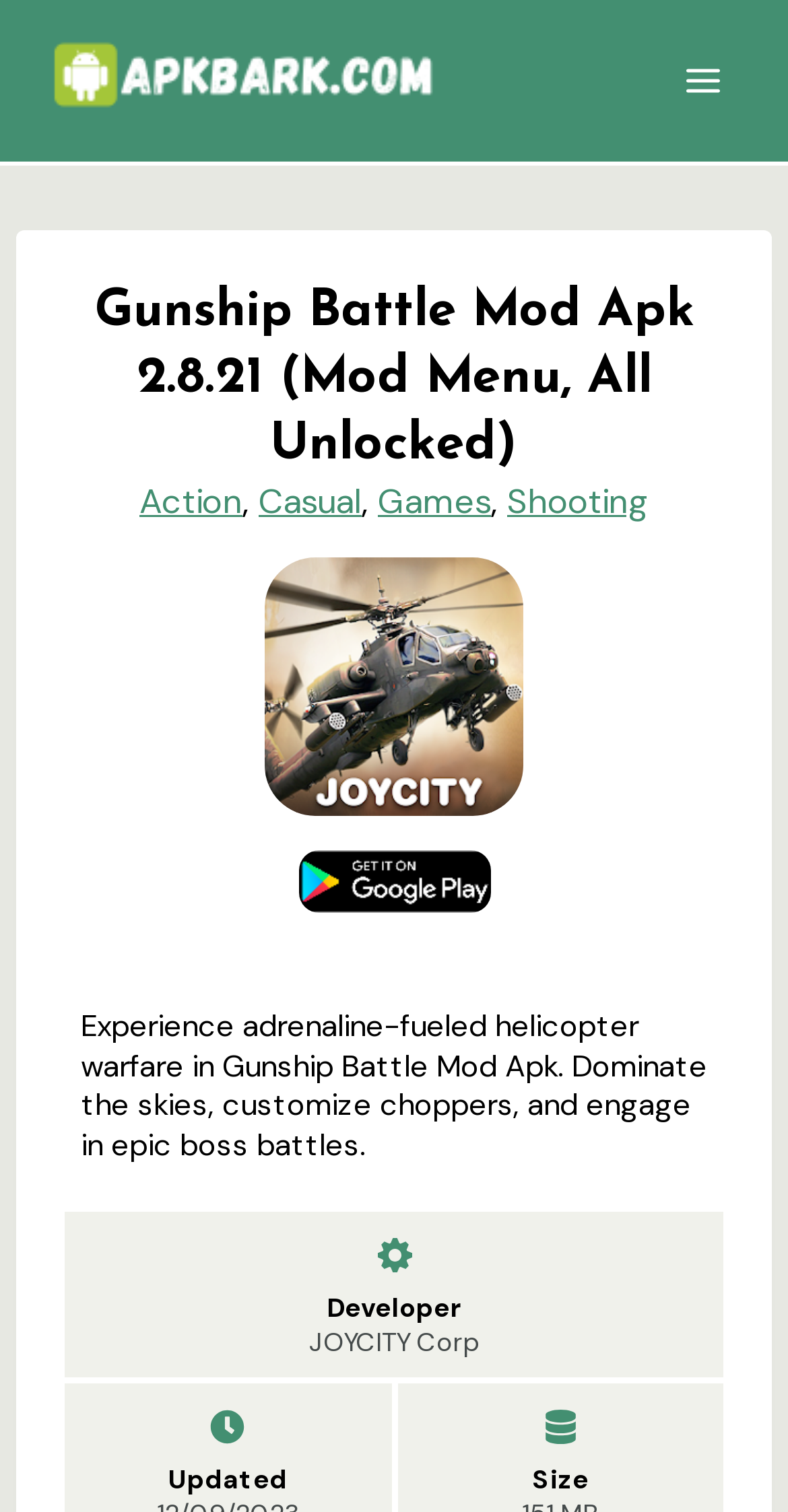What type of game is Gunship Battle Mod Apk?
Based on the image, answer the question with a single word or brief phrase.

Action, Casual, Shooting